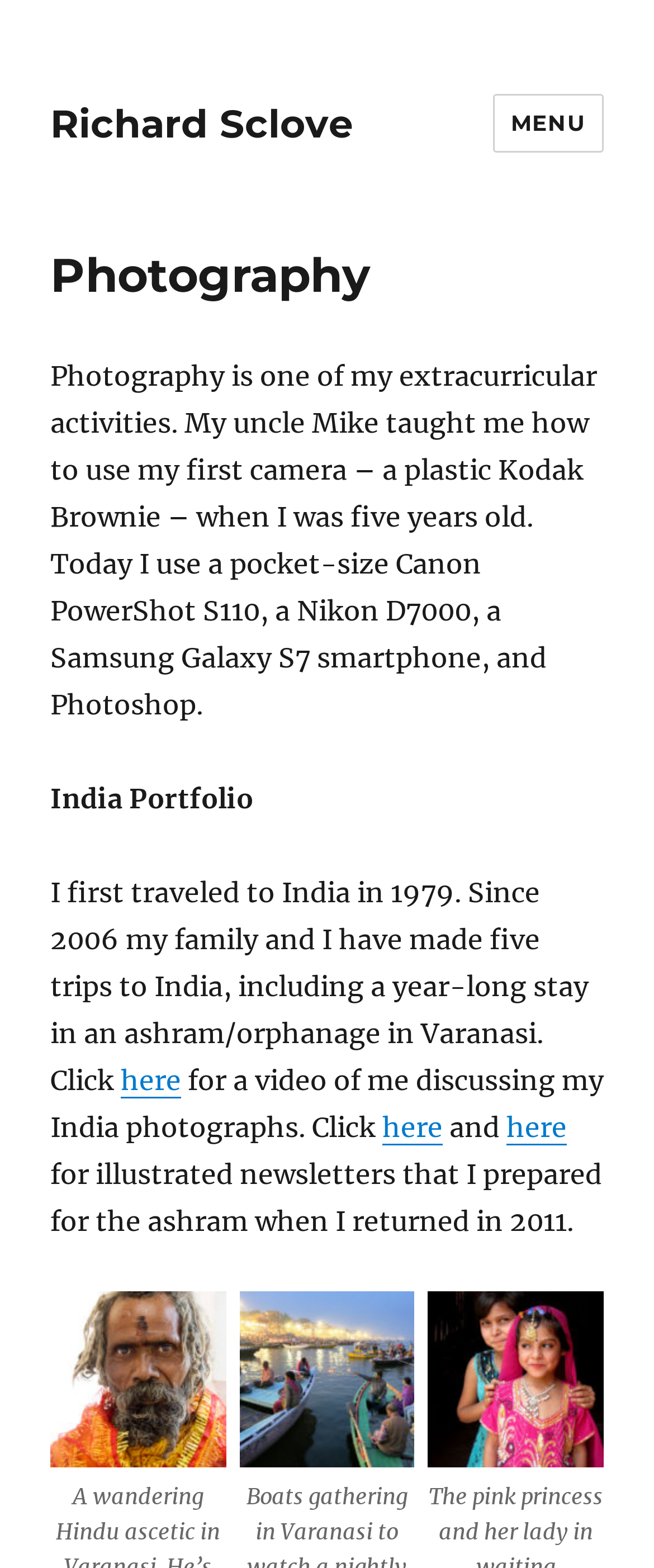How many links are there to access the India portfolio? Look at the image and give a one-word or short phrase answer.

3